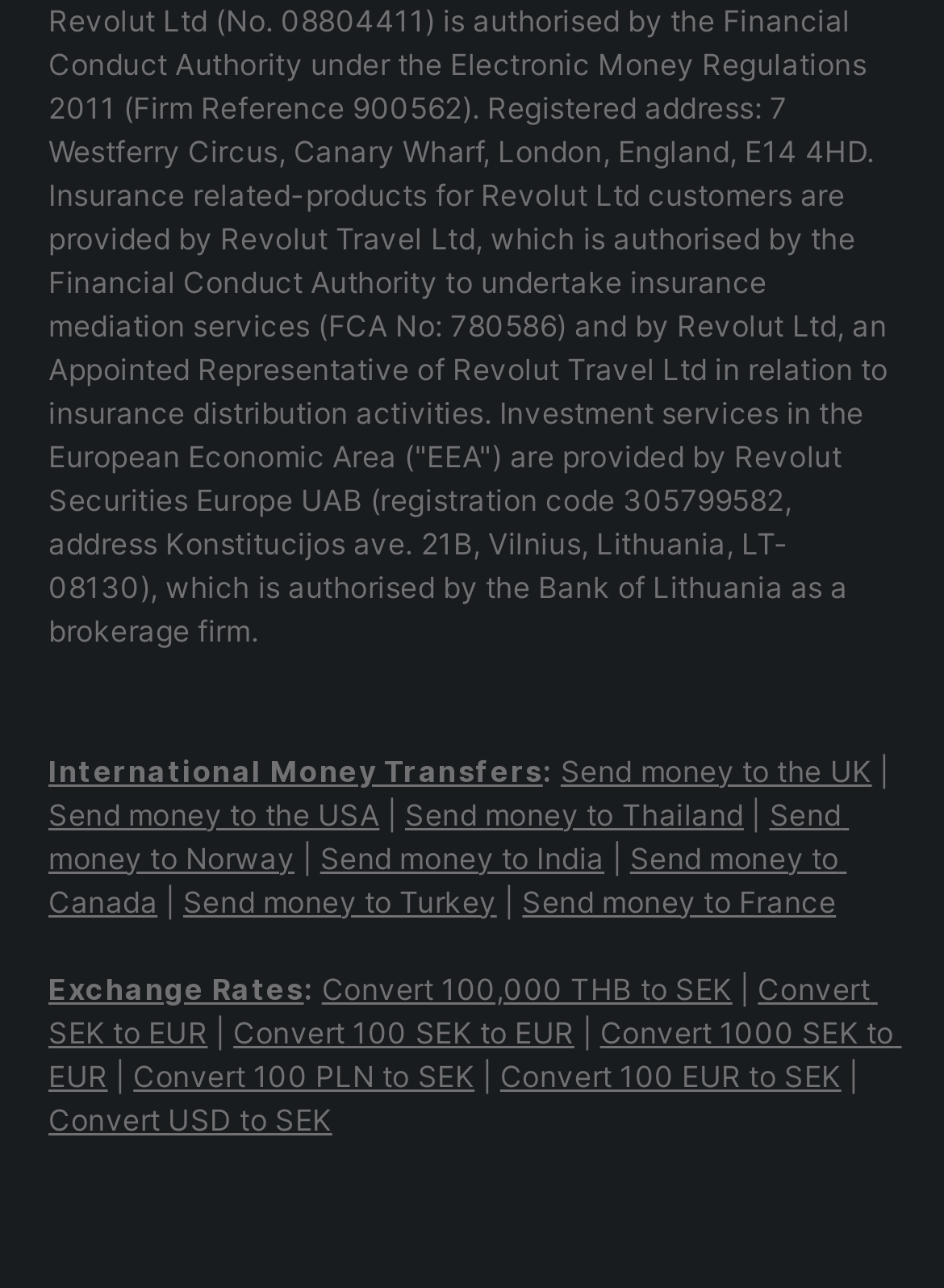Respond with a single word or short phrase to the following question: 
What is the exchange rate conversion offered?

100,000 THB to SEK